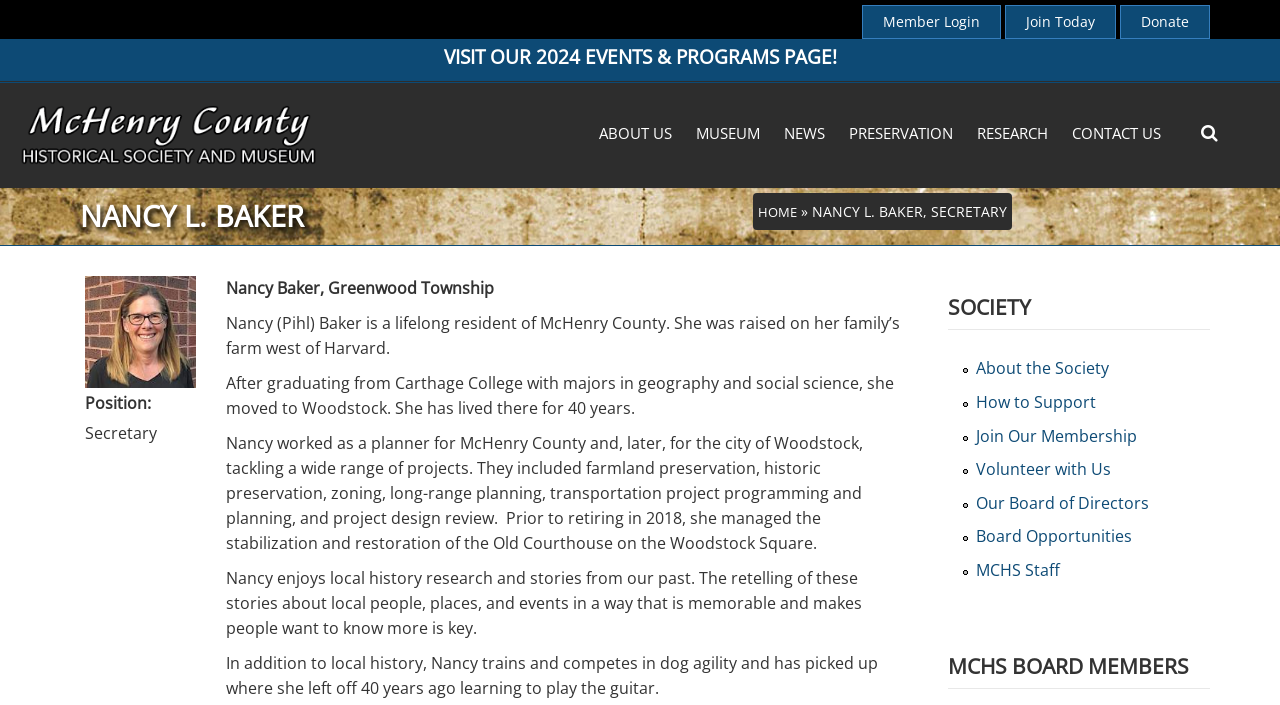Please indicate the bounding box coordinates of the element's region to be clicked to achieve the instruction: "Click Member Login". Provide the coordinates as four float numbers between 0 and 1, i.e., [left, top, right, bottom].

[0.673, 0.007, 0.782, 0.055]